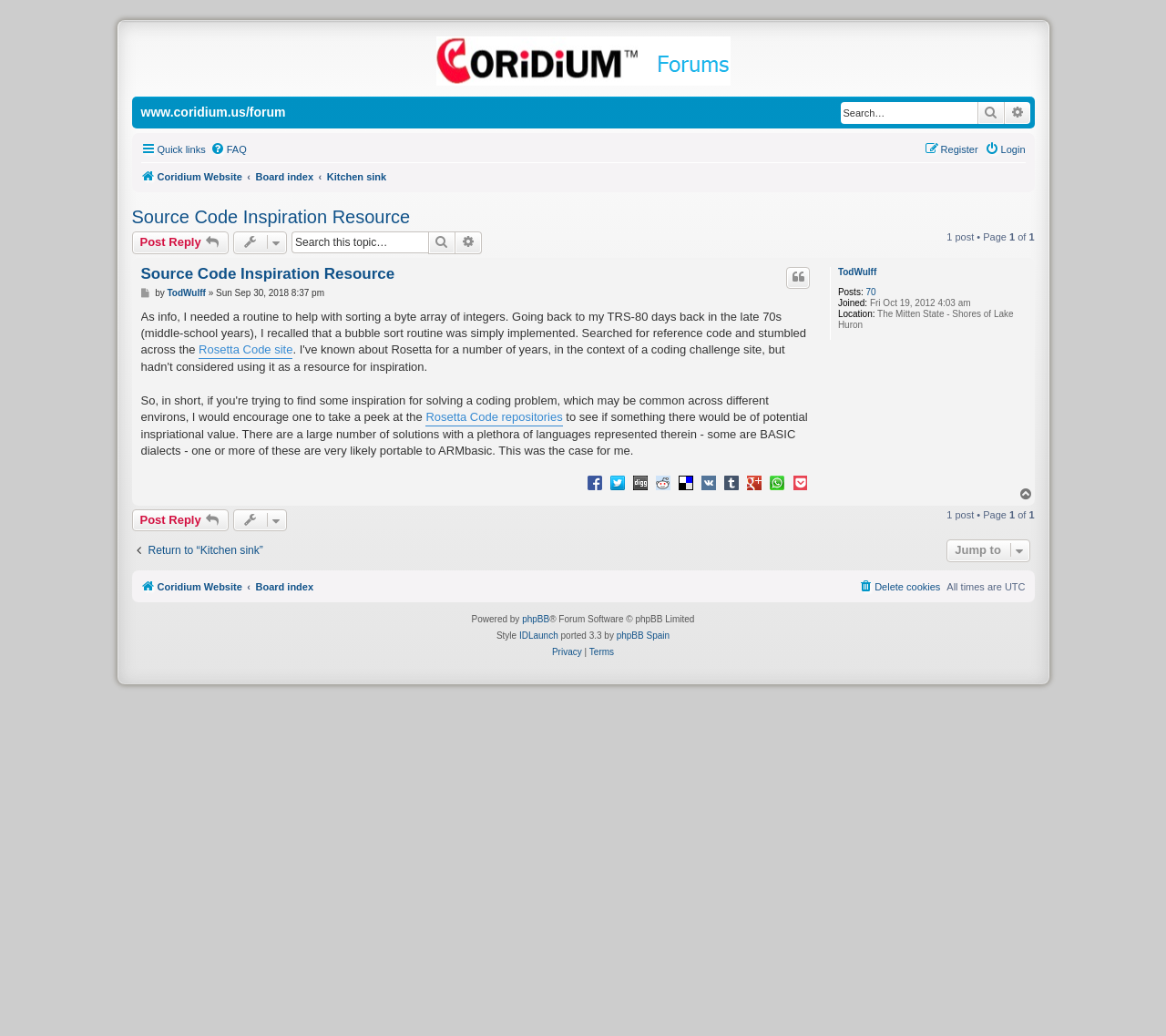Find the bounding box coordinates of the element you need to click on to perform this action: 'Share on Facebook'. The coordinates should be represented by four float values between 0 and 1, in the format [left, top, right, bottom].

[0.502, 0.458, 0.519, 0.474]